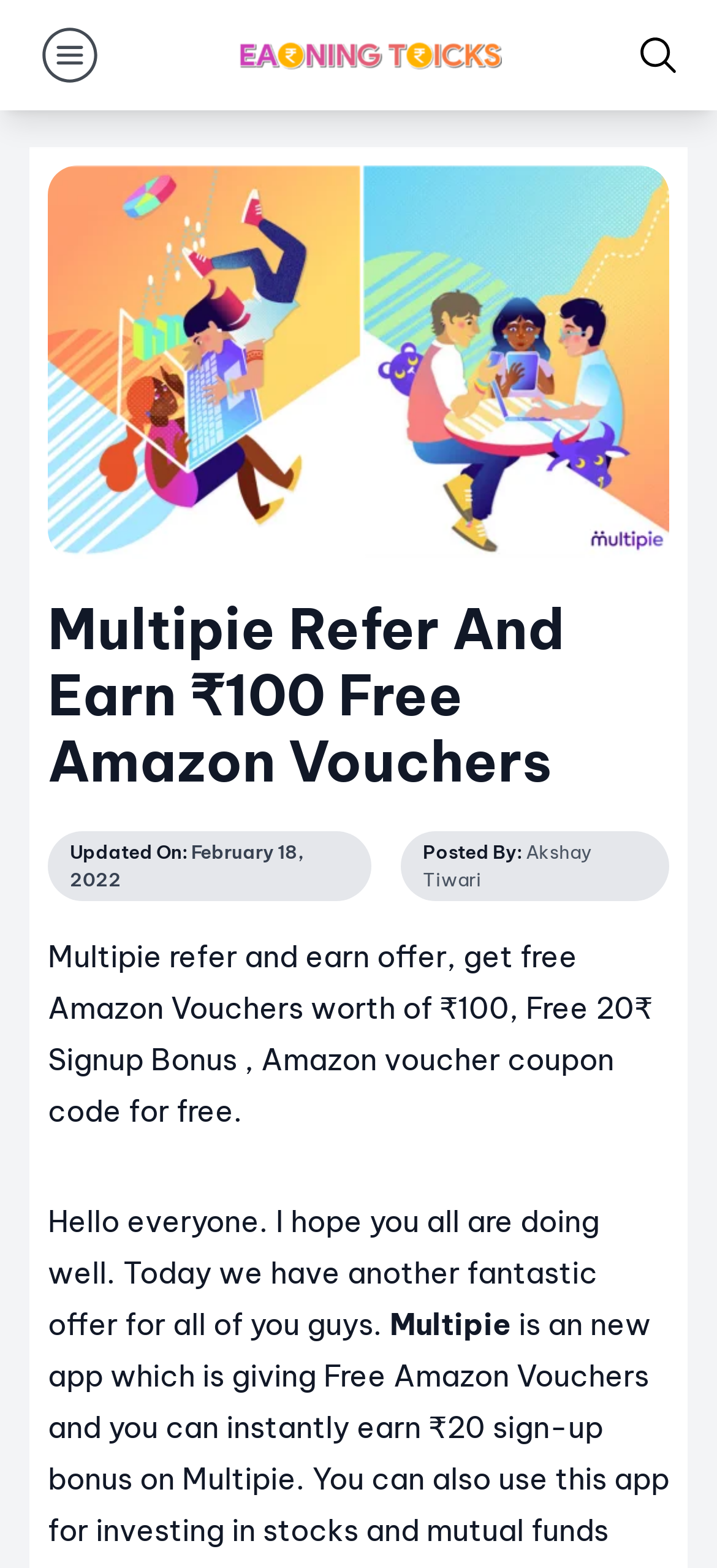Construct a comprehensive caption that outlines the webpage's structure and content.

The webpage appears to be a blog post or article about a referral and earn offer, specifically focusing on getting free Amazon vouchers worth ₹100. At the top left corner, there is a link to toggle navigation, accompanied by a small image. Next to it, on the top center, is the "Earning Tricks" logo, which is also an image.

On the top right corner, there is a button with an image inside. Below this button, the main content of the webpage begins. There is a large image with the text "Multipie refer and earn free amazon vouchers" written on it. Above this image, the title of the webpage "Multipie Refer And Earn ₹100 Free Amazon Vouchers" is displayed in a heading.

Underneath the title, there is a section with the updated date and time, "February 18, 2022", and the author's name, "Akshay Tiwari". Below this section, there is a brief summary of the offer, which mentions getting free Amazon vouchers worth ₹100, a free ₹20 signup bonus, and an Amazon voucher coupon code for free.

The main content of the article starts below this summary, with a paragraph of text that begins with "Hello everyone. I hope you all are doing well. Today we have another fantastic offer for all of you guys."